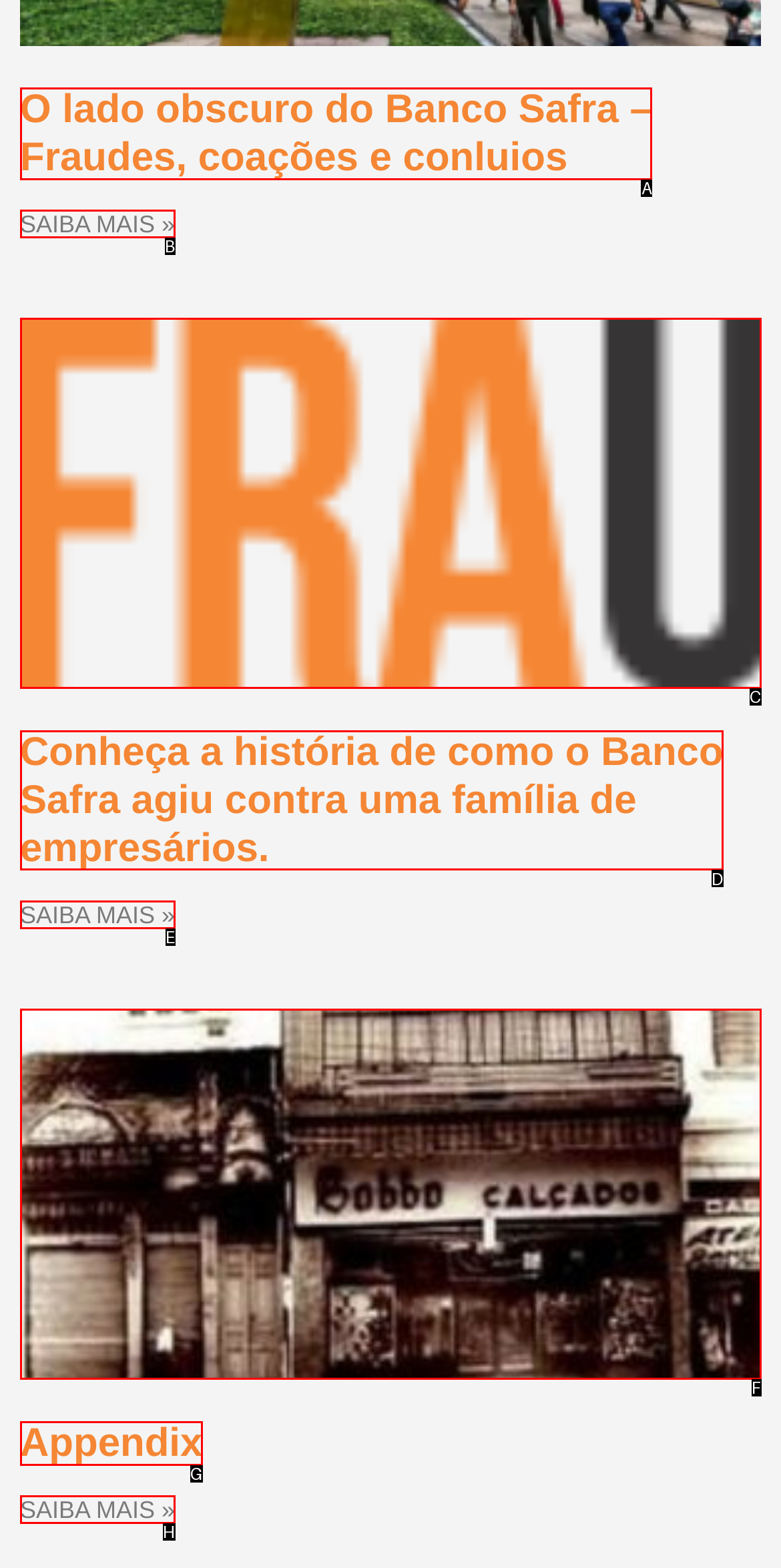Pick the right letter to click to achieve the task: Click on Conheça a história de como o Banco Safra agiu contra uma família de empresários.
Answer with the letter of the correct option directly.

D